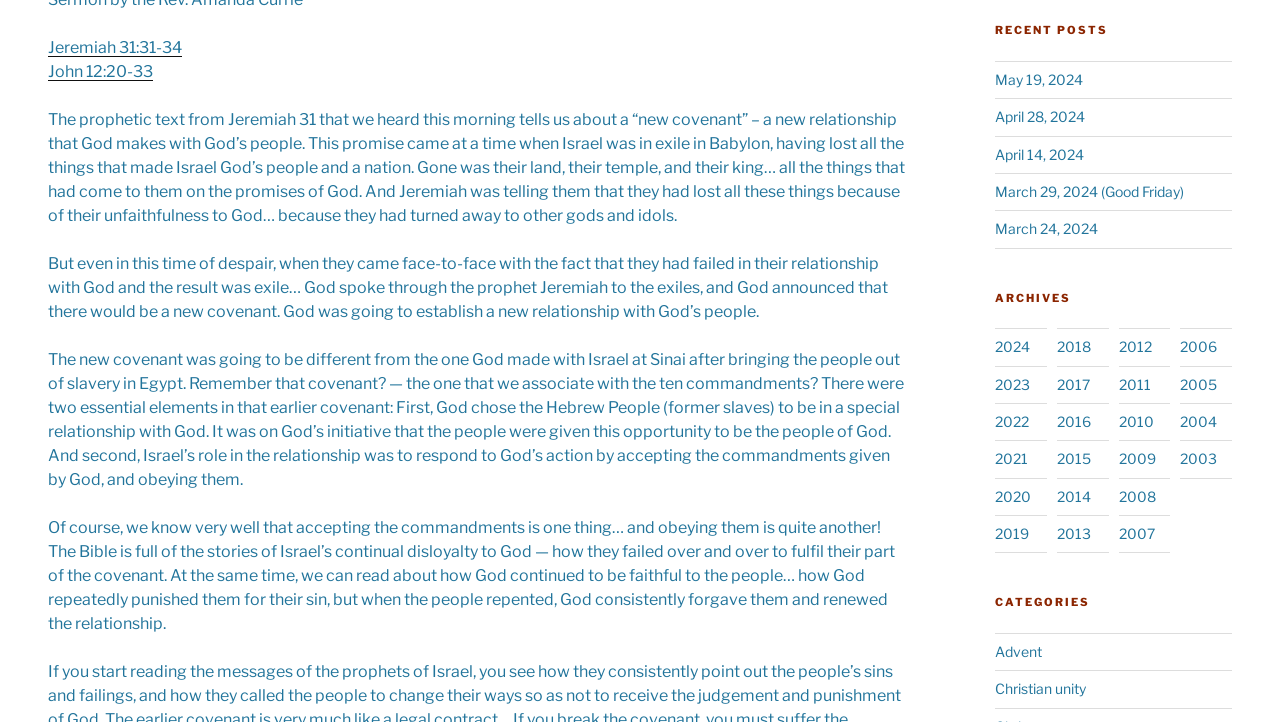Mark the bounding box of the element that matches the following description: "2016".

[0.826, 0.572, 0.852, 0.595]